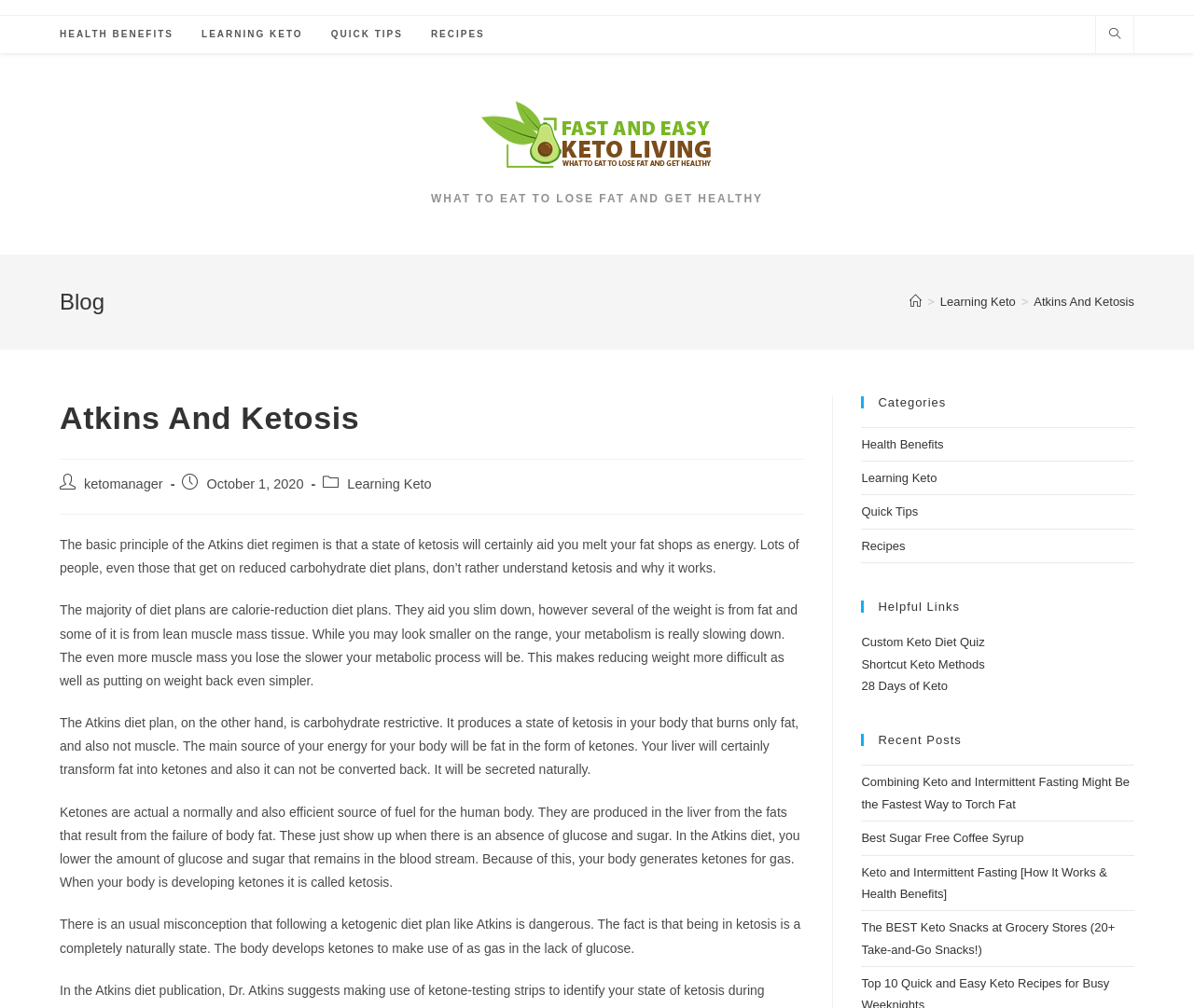What are the categories listed on this webpage?
Refer to the image and answer the question using a single word or phrase.

Health Benefits, Learning Keto, Quick Tips, Recipes